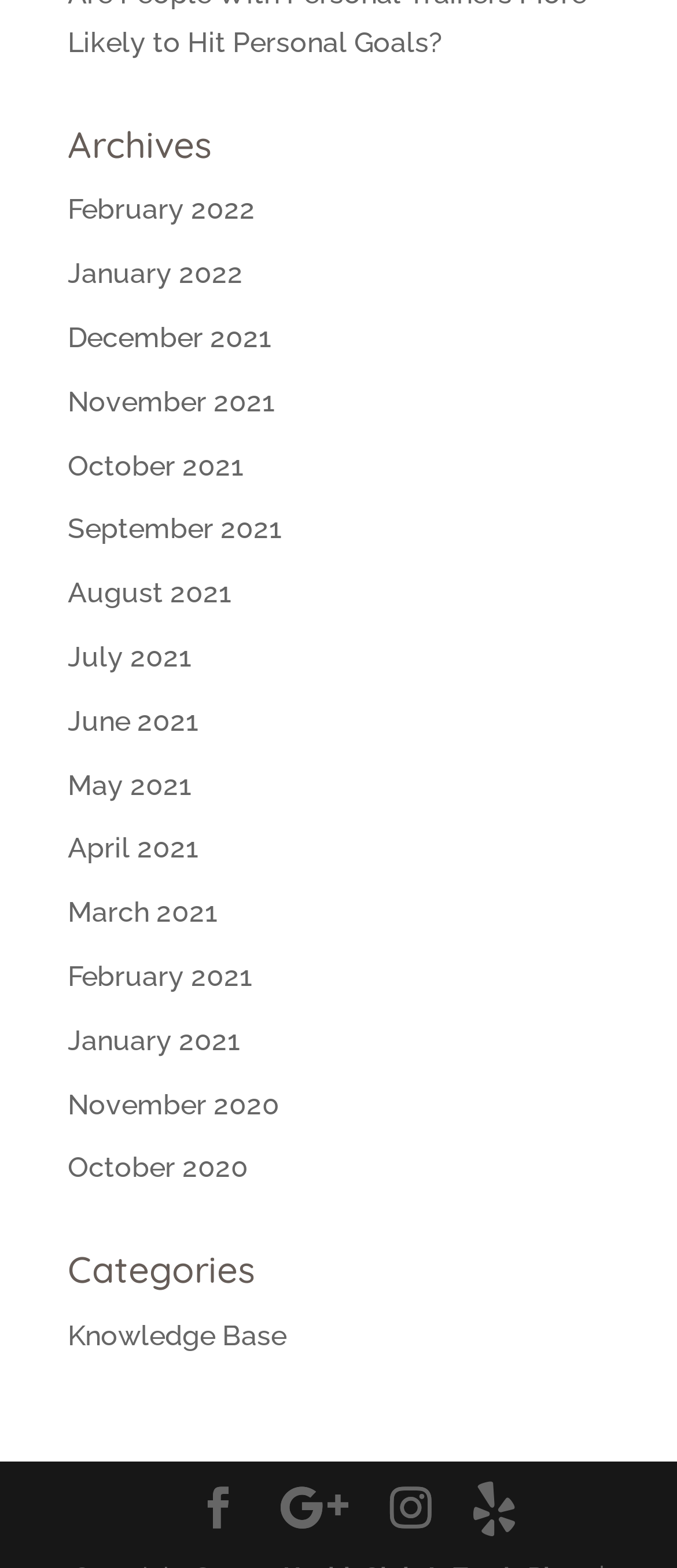Find the bounding box coordinates of the element to click in order to complete this instruction: "view archives for February 2022". The bounding box coordinates must be four float numbers between 0 and 1, denoted as [left, top, right, bottom].

[0.1, 0.123, 0.377, 0.144]